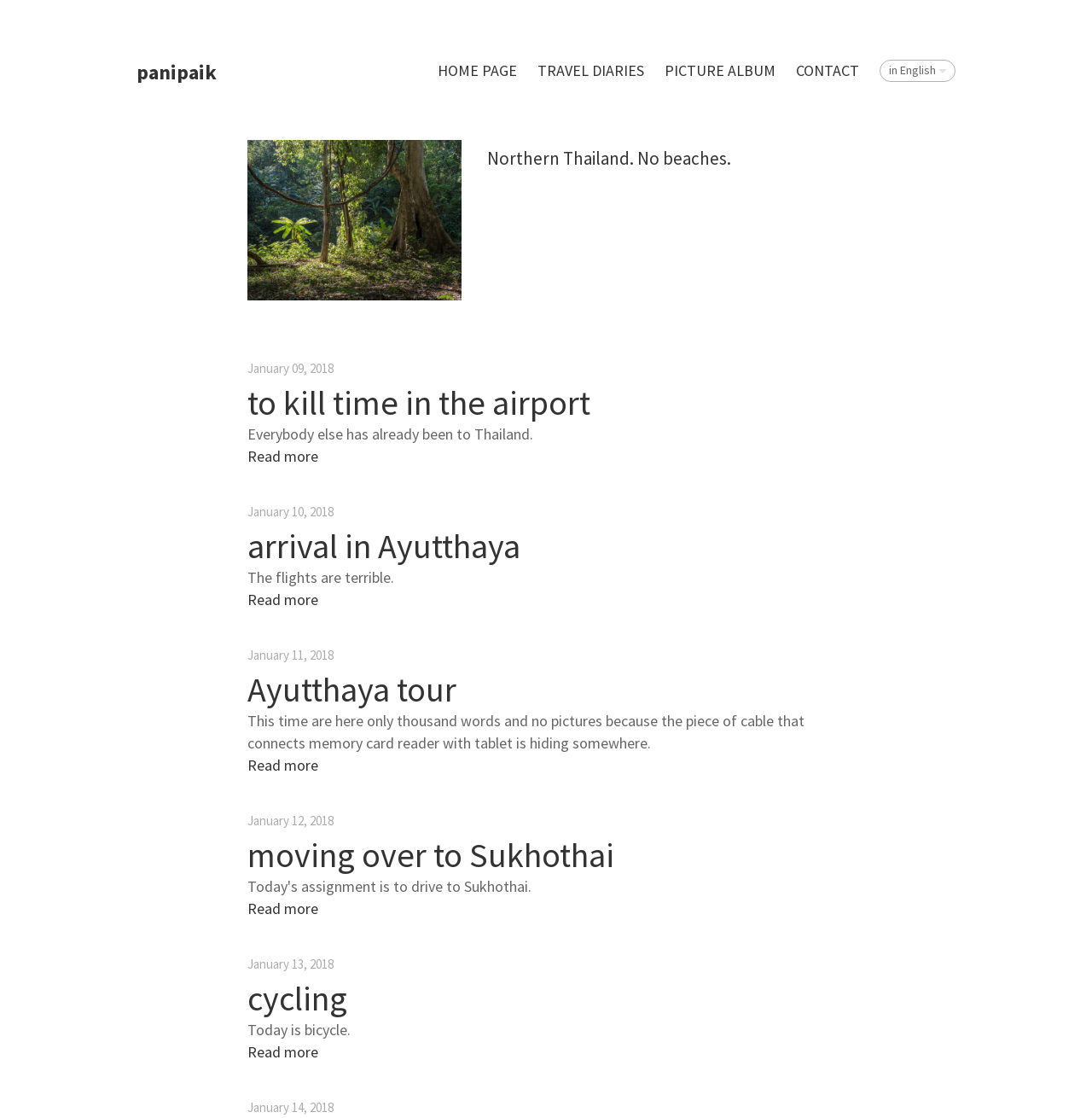Extract the main title from the webpage and generate its text.

to kill time in the airport